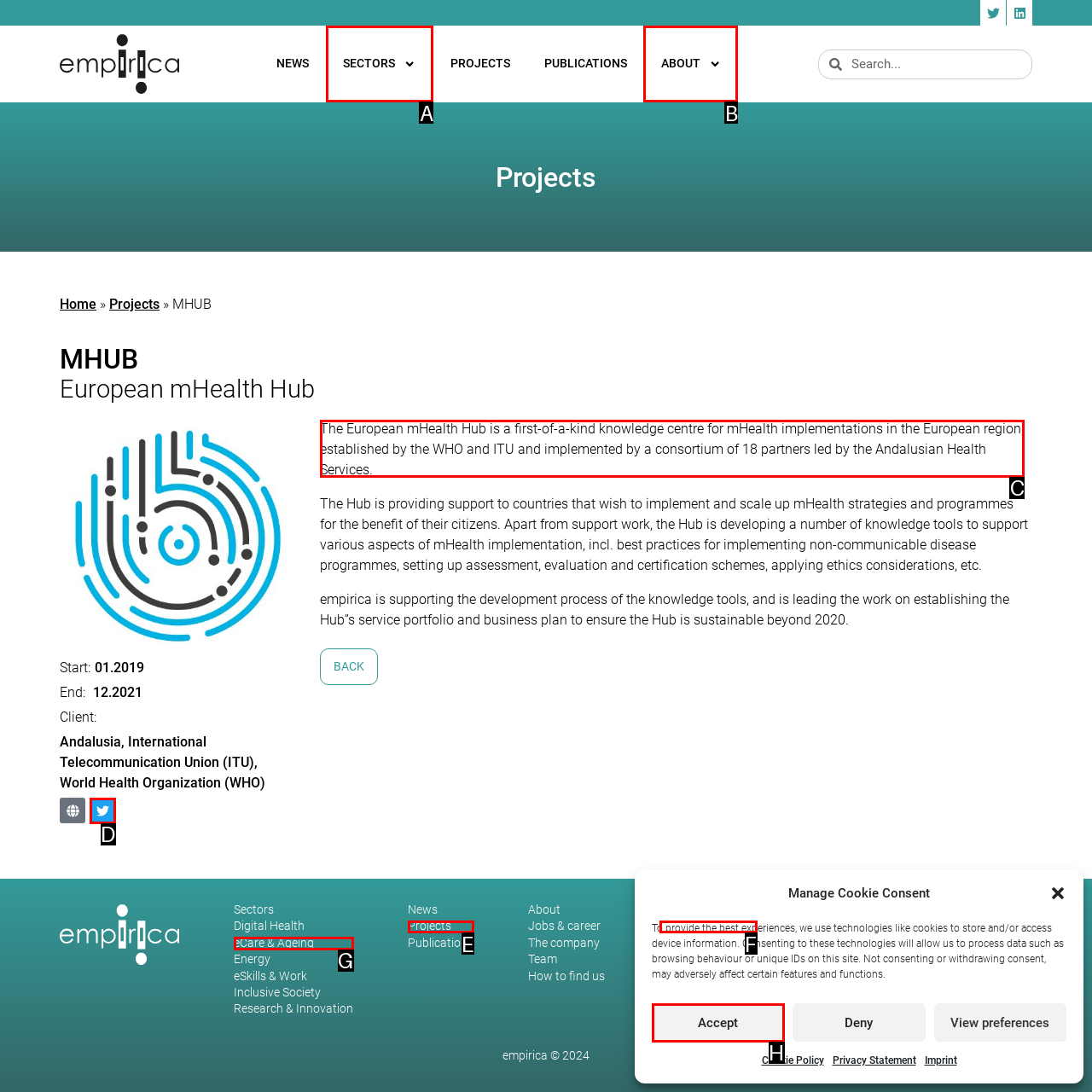To achieve the task: Read about the European mHealth Hub, indicate the letter of the correct choice from the provided options.

C